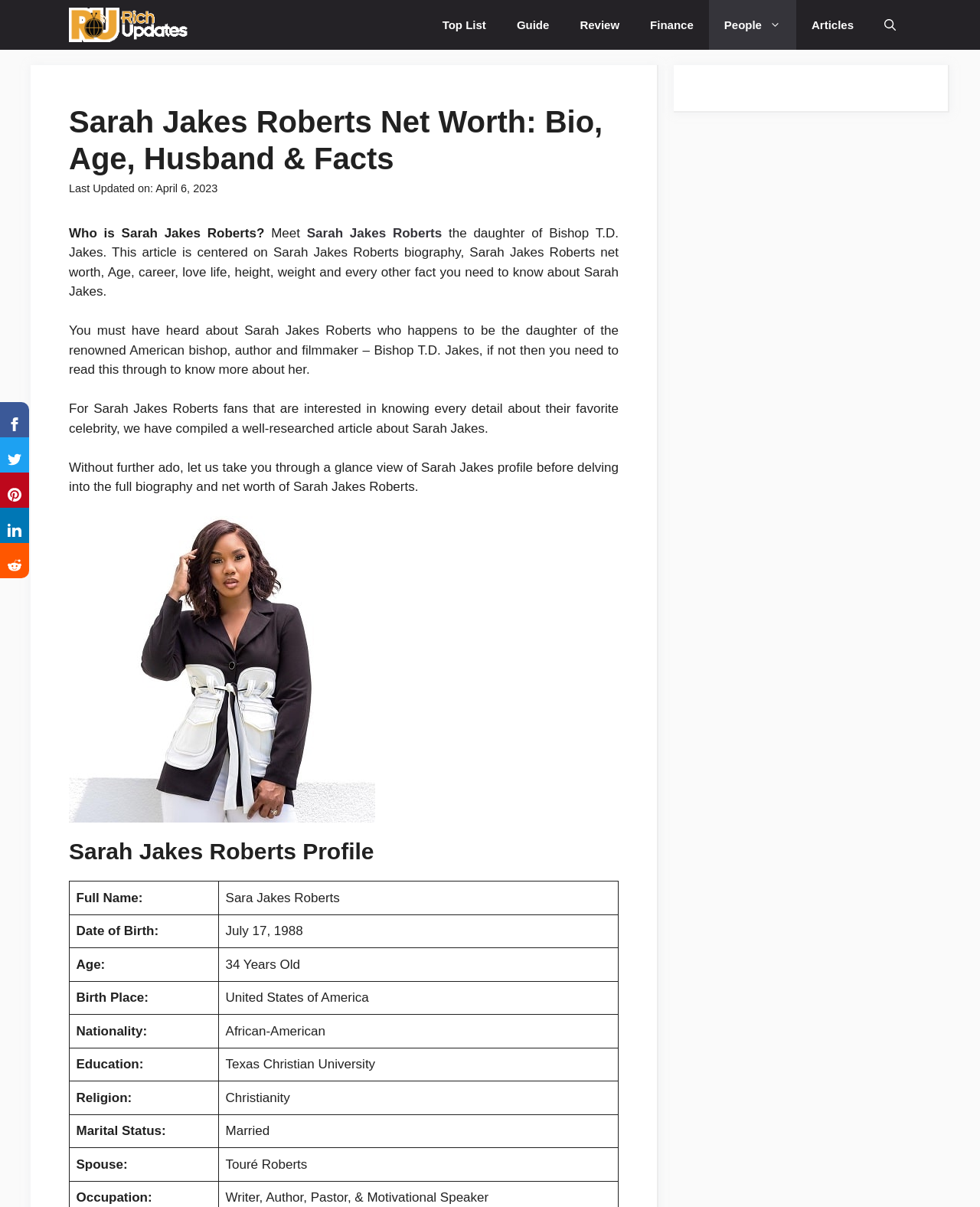Please reply to the following question with a single word or a short phrase:
What is Sarah Jakes Roberts' marital status?

Married